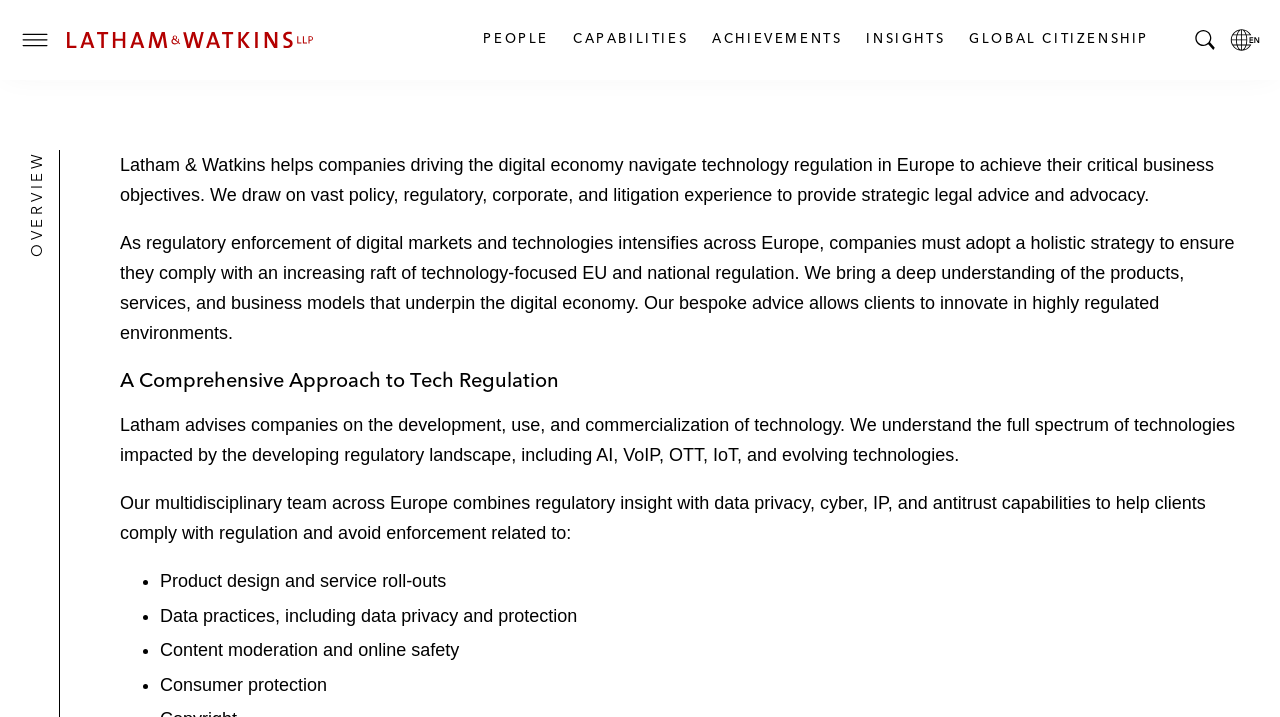Pinpoint the bounding box coordinates for the area that should be clicked to perform the following instruction: "Search for something".

[0.926, 0.028, 0.957, 0.084]